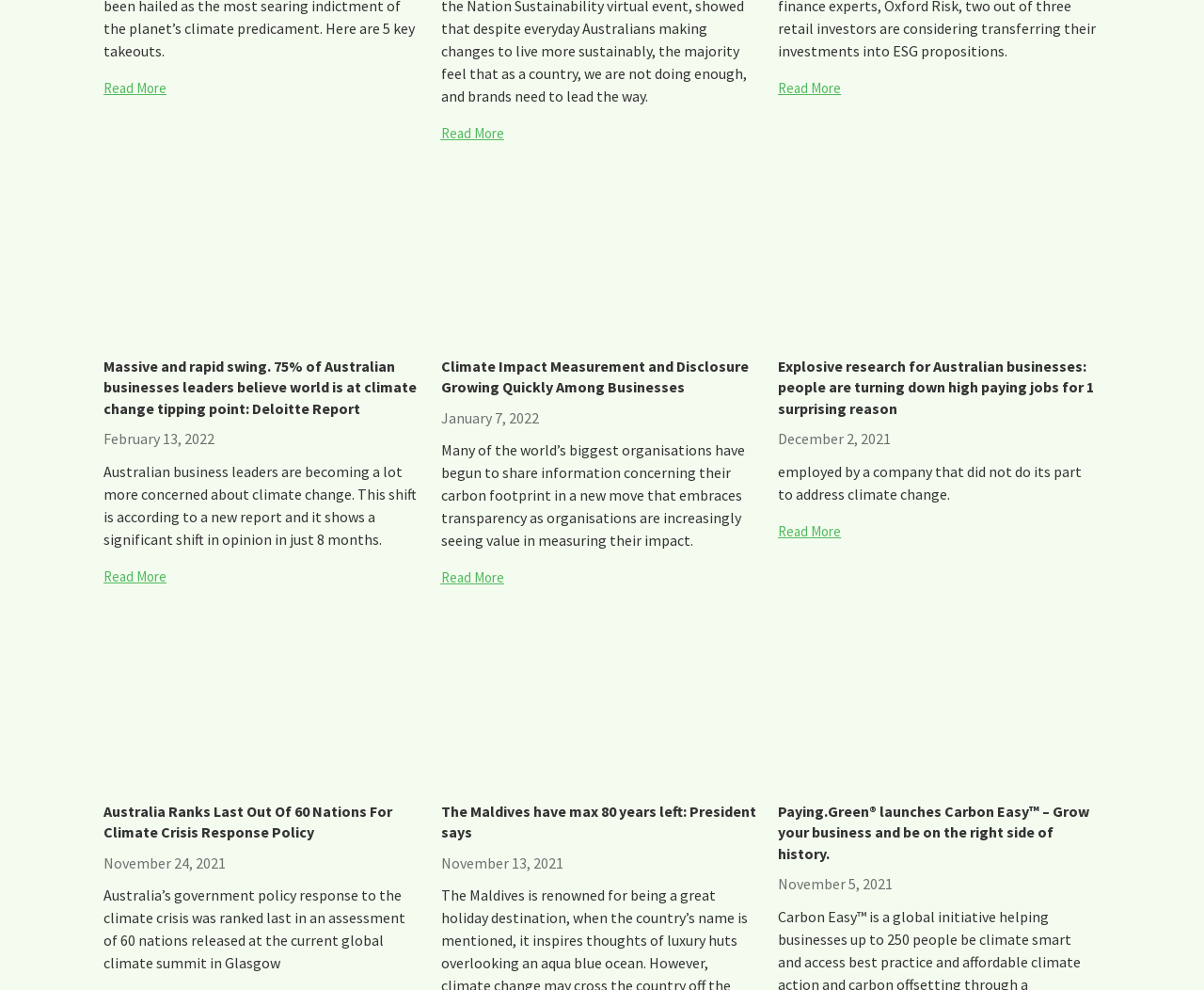Give a succinct answer to this question in a single word or phrase: 
What is the theme of the articles on the webpage?

Environmental issues